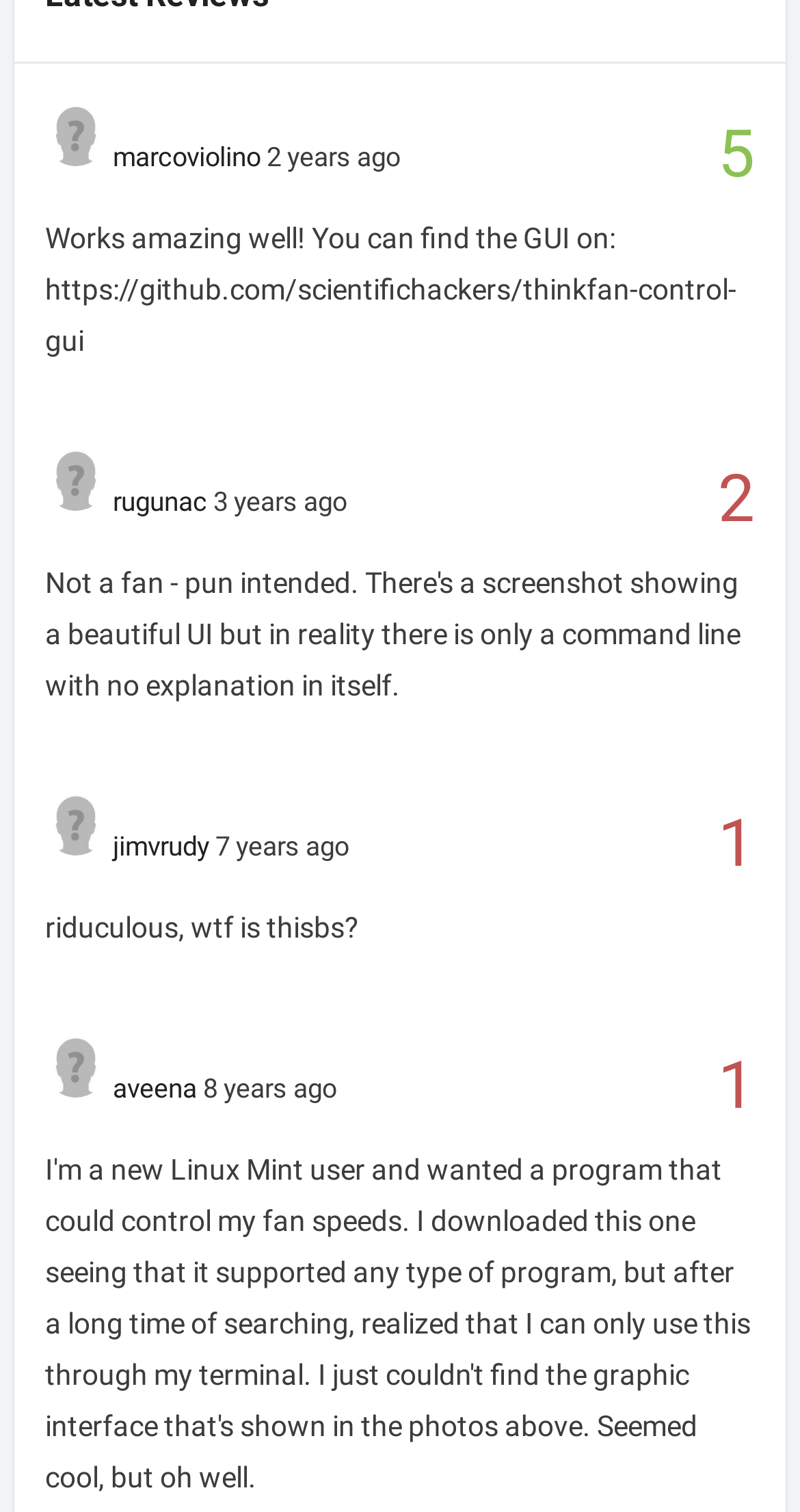Please provide a brief answer to the following inquiry using a single word or phrase:
How many comments are there?

5